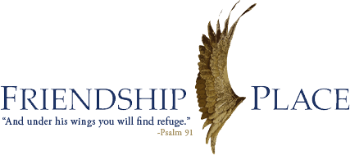What is the source of the quote?
We need a detailed and meticulous answer to the question.

The quote 'And under his wings you will find refuge' is attributed to Psalm 91, which is a biblical passage, indicating that the quote is from a spiritual or religious text.